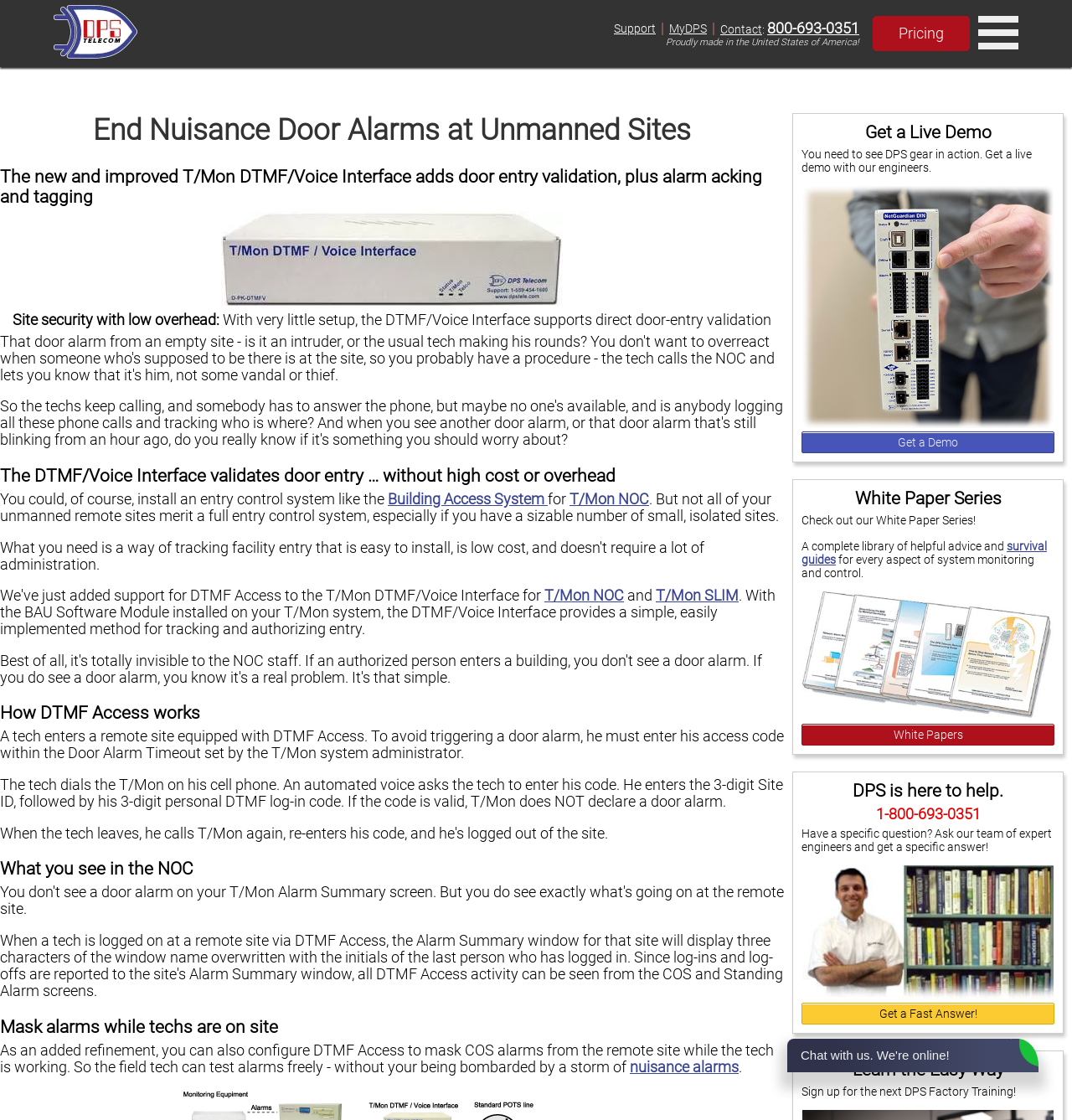Please find the top heading of the webpage and generate its text.

End Nuisance Door Alarms at Unmanned Sites